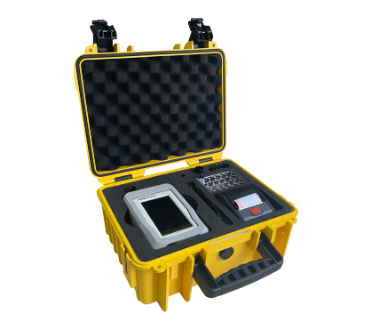Elaborate on the contents of the image in a comprehensive manner.

The image depicts a specialized portable case designed for analytical instruments, showcasing its contents in an open position. The case is robust and bright yellow, indicating durability for field use. Inside, it features a padded interior for optimal protection of the enclosed equipment, which includes a tablet-like display device and various tools, such as a handheld spectrometer. This setup is ideal for conducting accurate precious metal analysis or other scientific tests in locations where mobility and quick access to instruments are essential. The design reflects a focus on practicality and efficiency, catering to professionals in industries such as jewelry manufacturing, precious metal testing, and recycling.